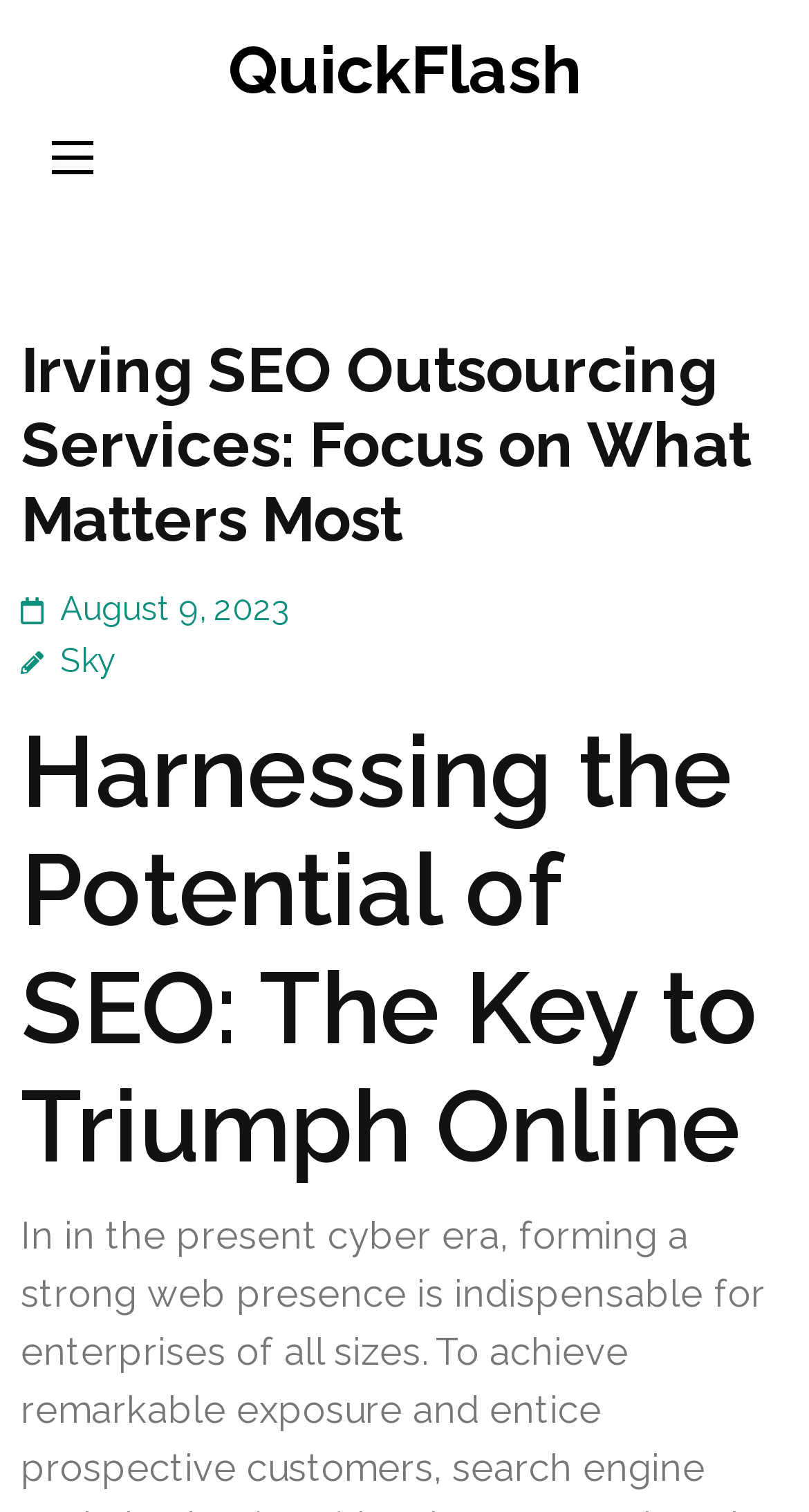How many links are in the header?
Refer to the image and give a detailed answer to the question.

I counted the number of links in the header by looking at the child elements of the header 'Irving SEO Outsourcing Services: Focus on What Matters Most'. I found three links: 'August 9, 2023', 'Sky', and 'QuickFlash'.